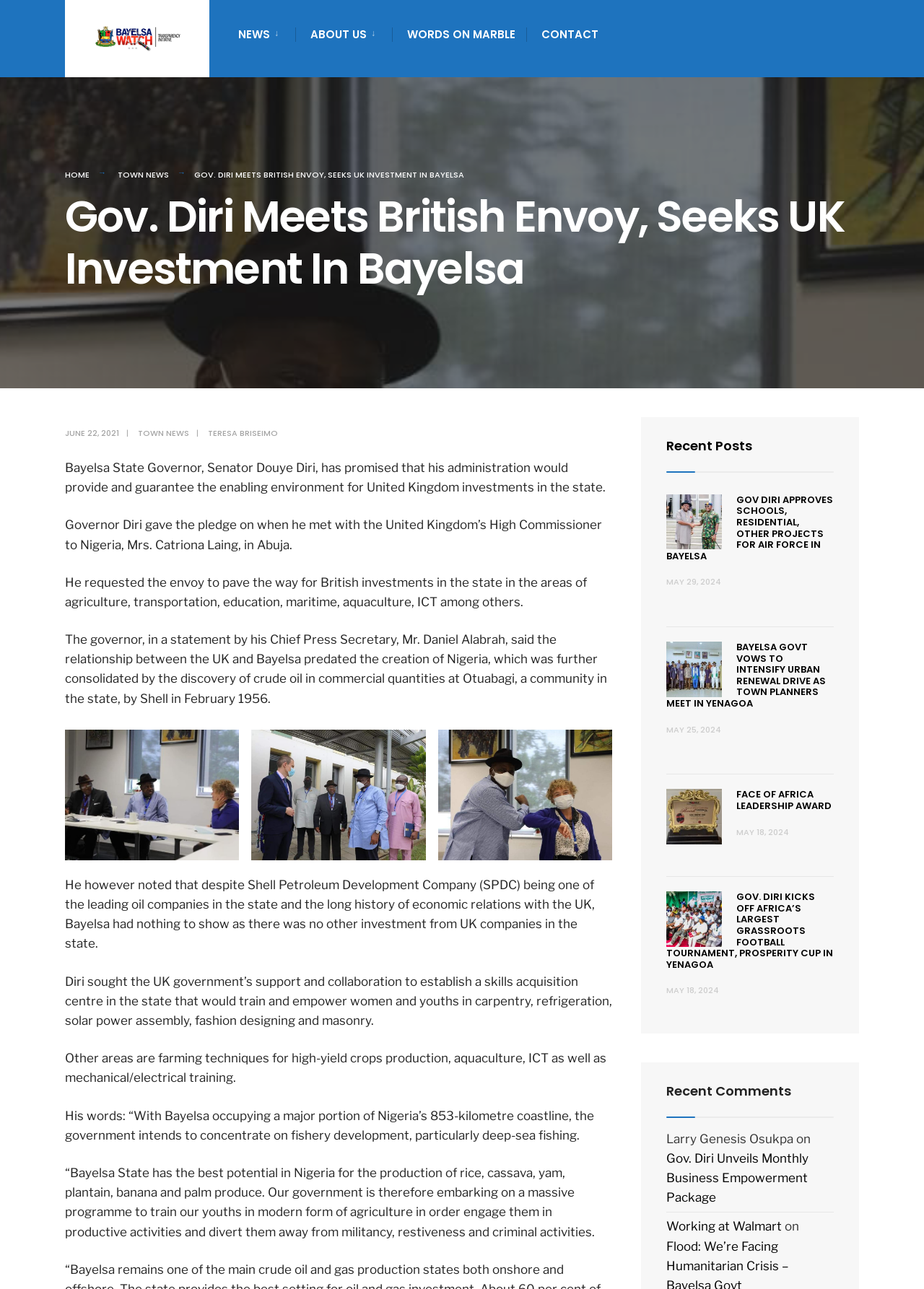Craft a detailed narrative of the webpage's structure and content.

This webpage is about BayelsaWatch, a news website that reports on various topics related to Bayelsa State in Nigeria. At the top of the page, there is a navigation menu with links to different sections, including "NEWS", "ABOUT US", "WORDS ON MARBLE", and "CONTACT". Below the navigation menu, there is a prominent heading that reads "Gov. Diri Meets British Envoy, Seeks UK Investment In Bayelsa".

The main content of the page is an article about Bayelsa State Governor, Senator Douye Diri, meeting with the United Kingdom's High Commissioner to Nigeria, Mrs. Catriona Laing, to discuss potential investments in the state. The article is divided into several paragraphs, with a few images scattered throughout. The text describes the governor's pledge to provide an enabling environment for UK investments in areas such as agriculture, transportation, education, and more.

To the right of the main content, there is a sidebar with several sections, including "Recent Posts", which lists links to other news articles, and "Recent Comments", which shows comments from users. There are also several headings with links to other articles, including "GOV DIRI APPROVES SCHOOLS, RESIDENTIAL, OTHER PROJECTS FOR AIR FORCE IN BAYELSA" and "FACE OF AFRICA LEADERSHIP AWARD".

At the bottom of the page, there are more links to other articles, as well as a section with comments from users. Overall, the webpage is well-organized and easy to navigate, with a clear focus on news and information related to Bayelsa State.